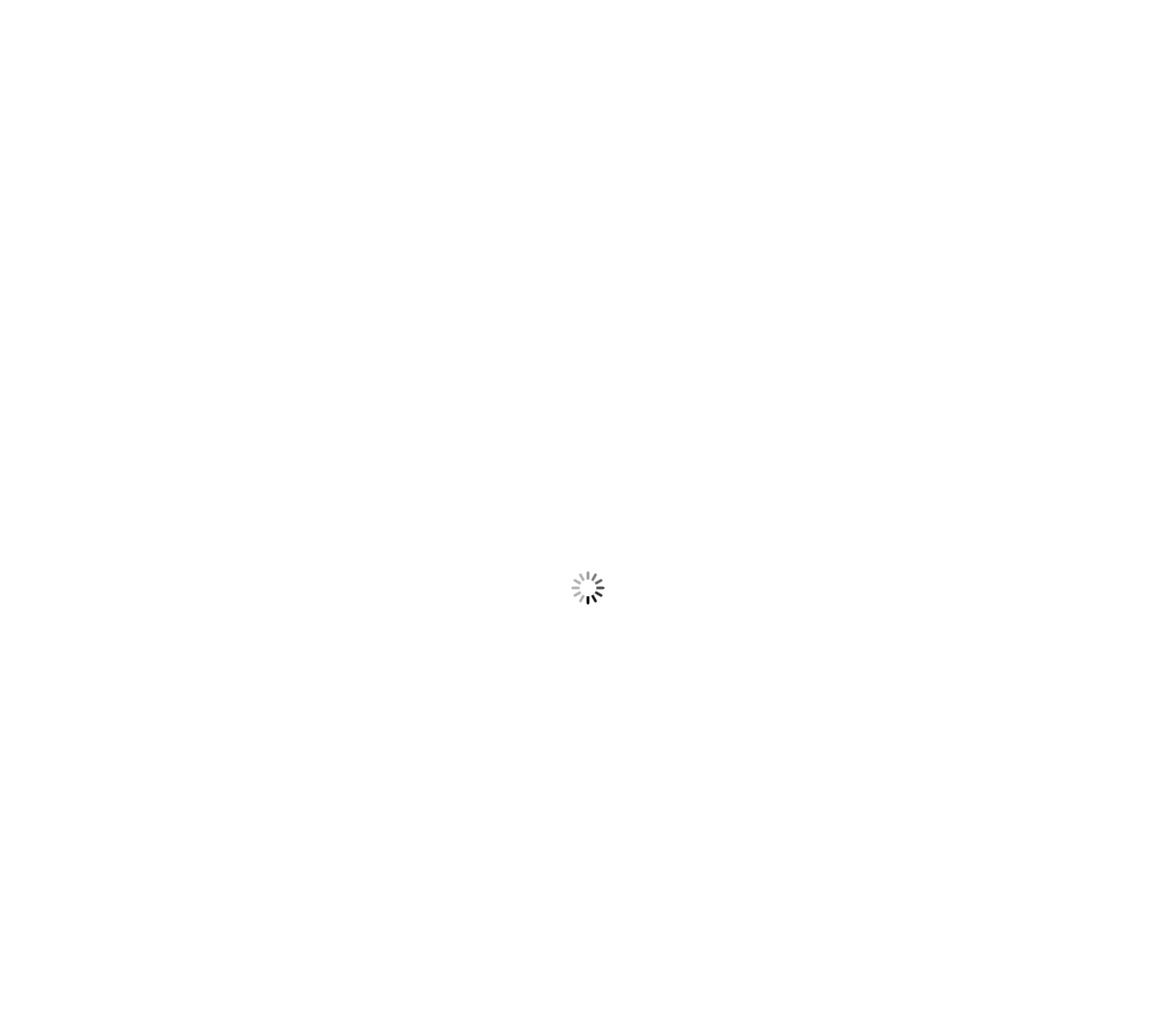Determine the bounding box coordinates of the clickable area required to perform the following instruction: "Click the ENGLISH link". The coordinates should be represented as four float numbers between 0 and 1: [left, top, right, bottom].

[0.871, 0.0, 0.933, 0.081]